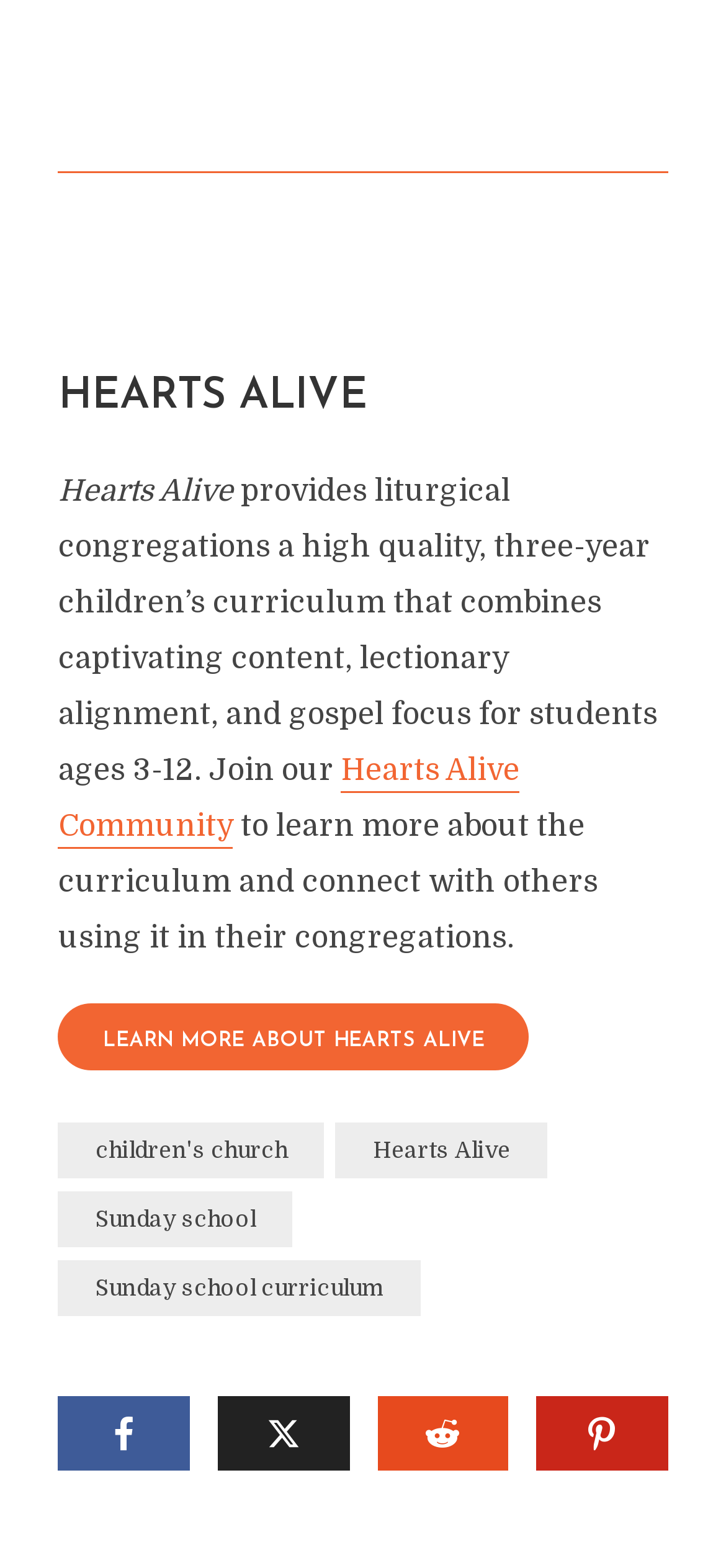Find the bounding box coordinates of the clickable region needed to perform the following instruction: "follow Hearts Alive". The coordinates should be provided as four float numbers between 0 and 1, i.e., [left, top, right, bottom].

[0.462, 0.716, 0.754, 0.752]